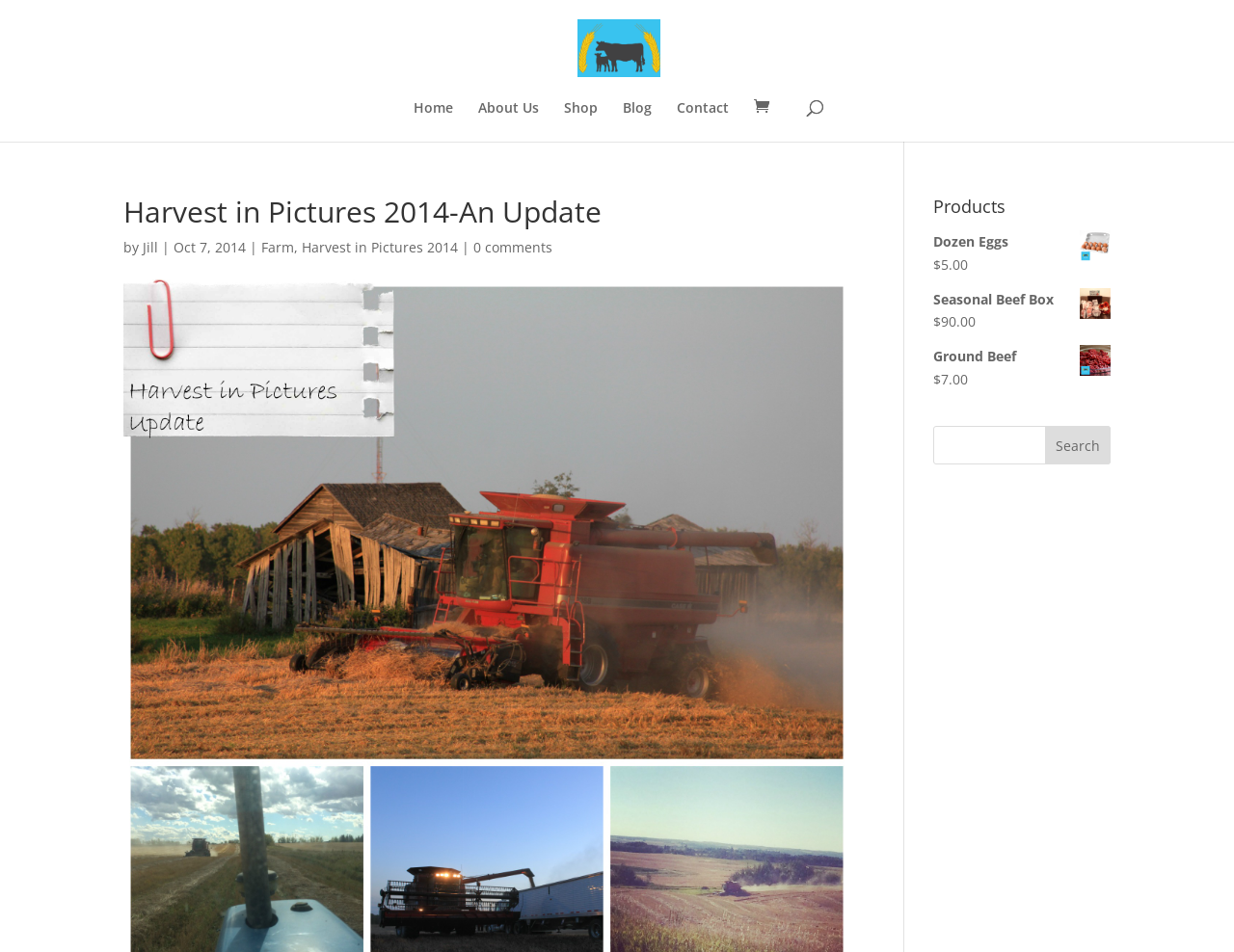Answer this question using a single word or a brief phrase:
What is the price of a dozen eggs?

$5.00